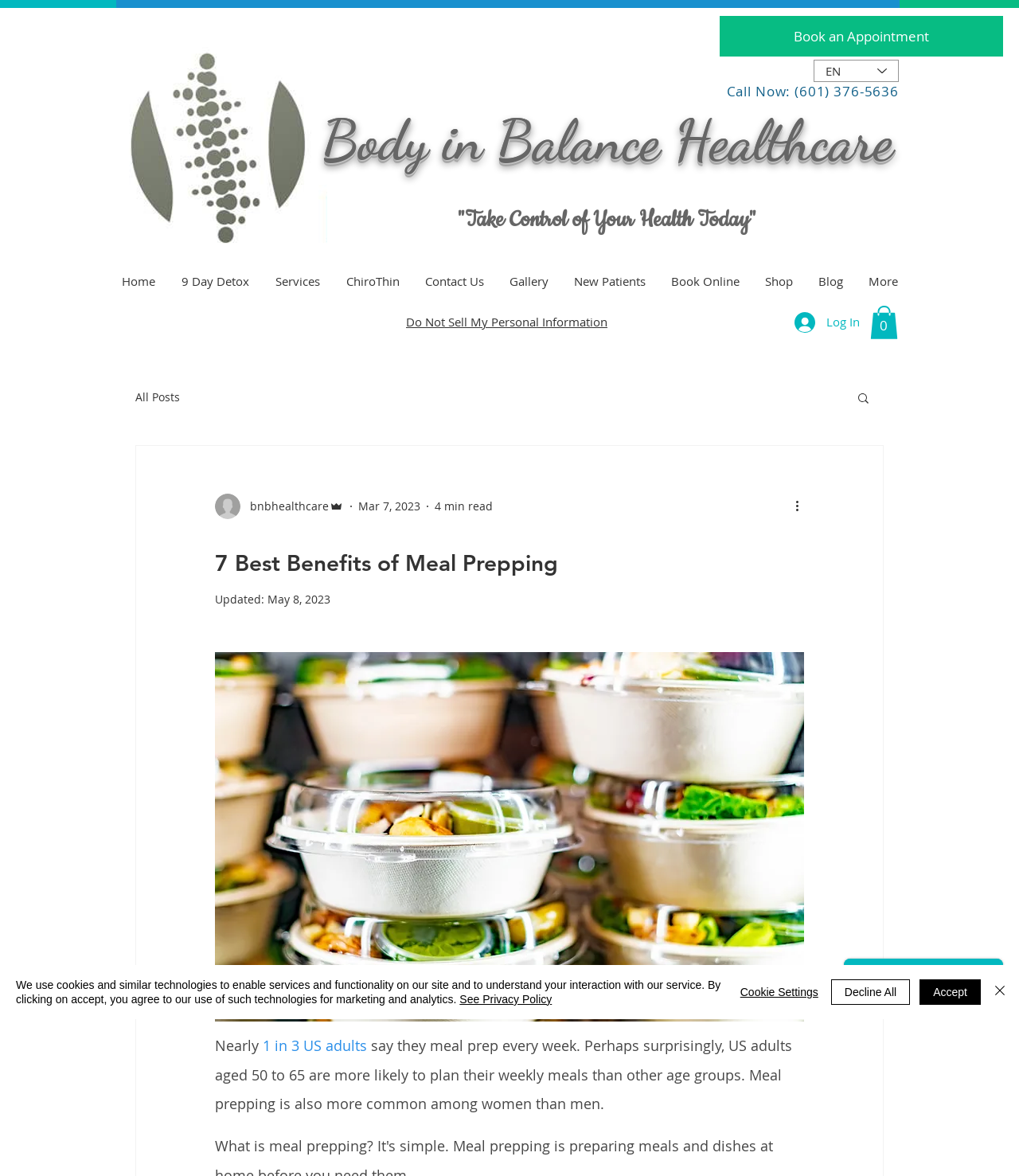Give a short answer using one word or phrase for the question:
What is the name of the healthcare provider?

Body In Balance Healthcare